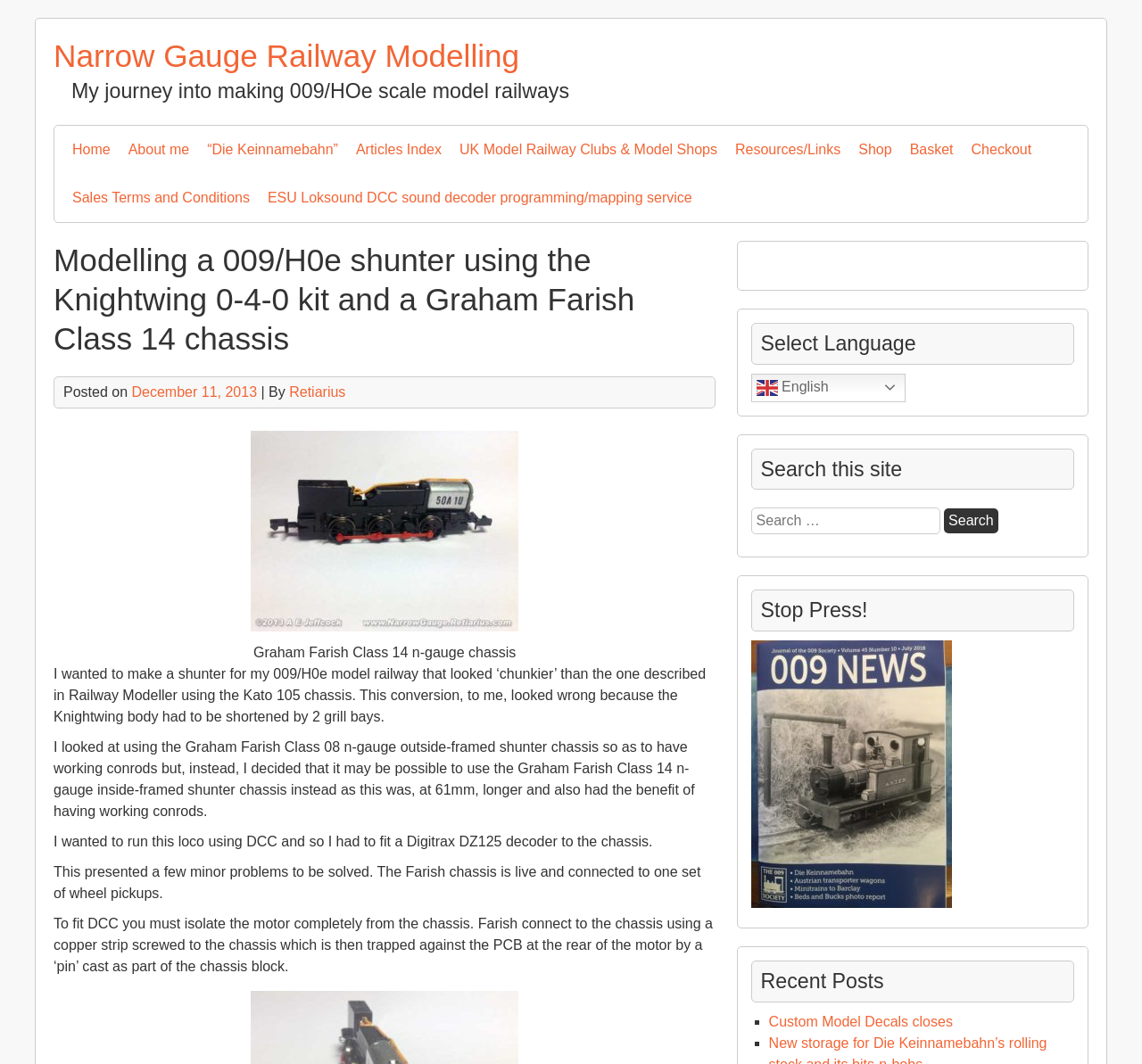What is the name of the decoder used in this model?
Refer to the screenshot and deliver a thorough answer to the question presented.

The name of the decoder used in this model is mentioned in the text as 'Digitrax DZ125', which is used to run the loco using DCC.